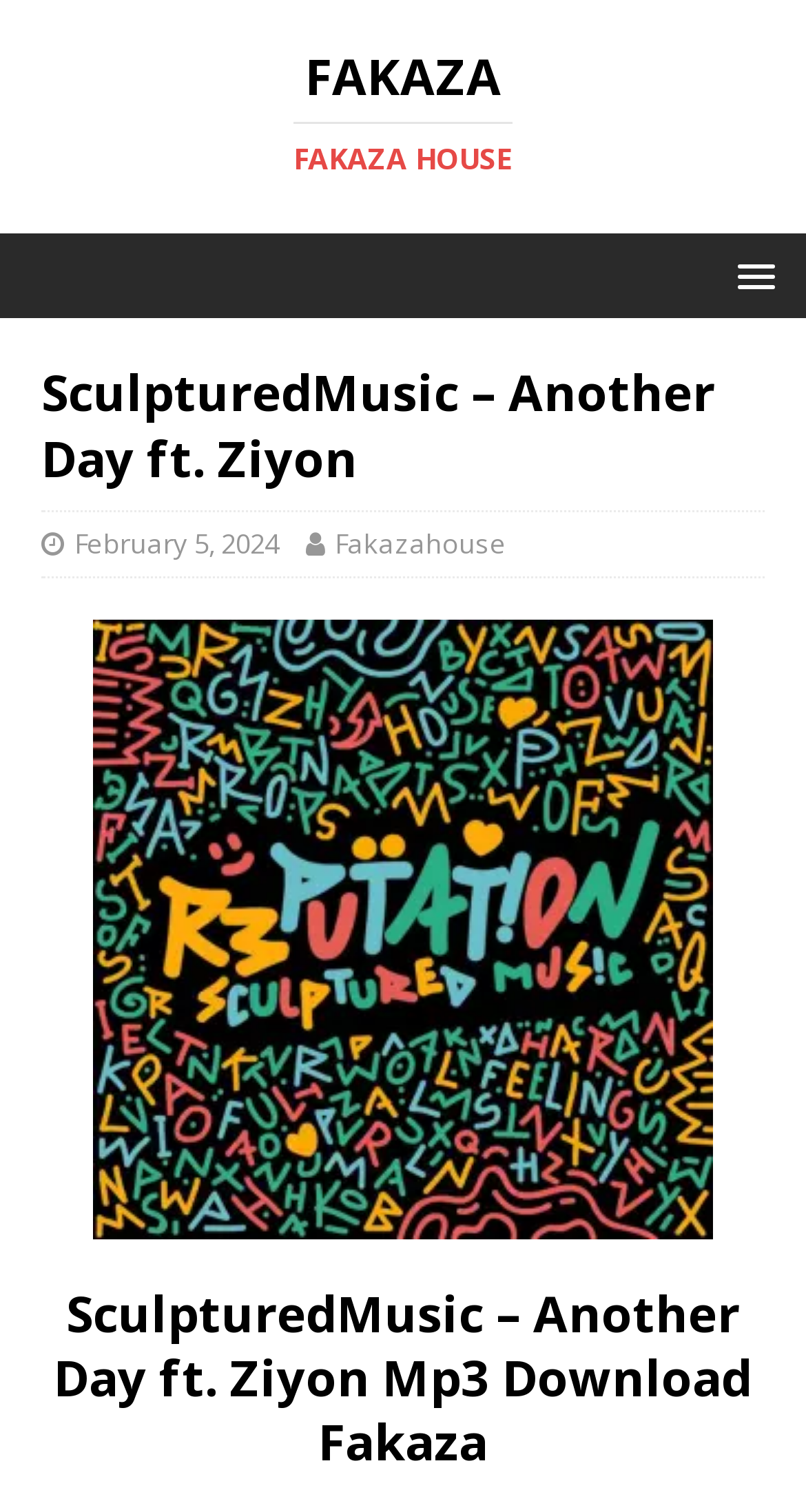What is the name of the artist?
Please answer the question with a single word or phrase, referencing the image.

SculpturedMusic